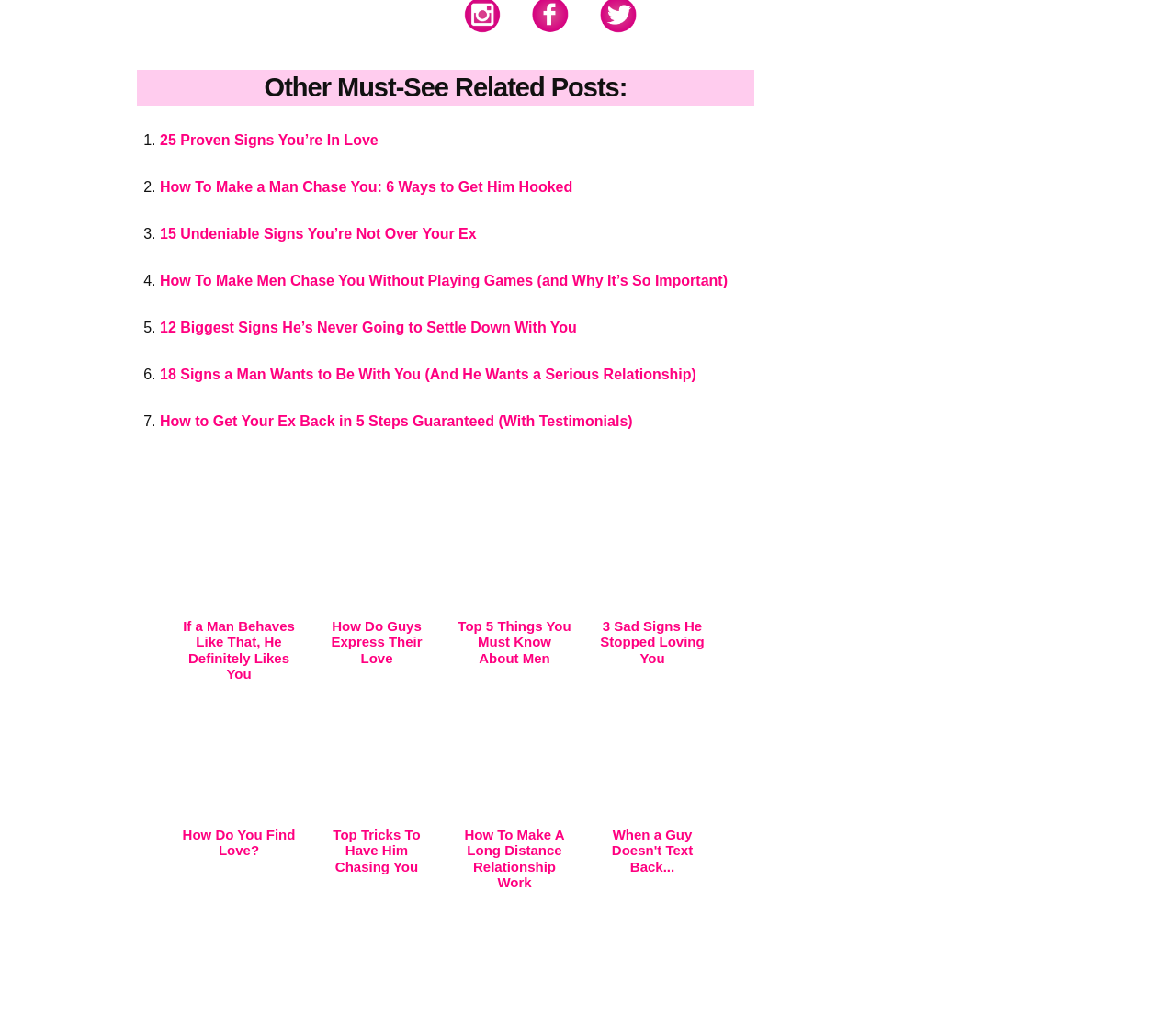Please identify the bounding box coordinates of the area I need to click to accomplish the following instruction: "Click on Login".

None